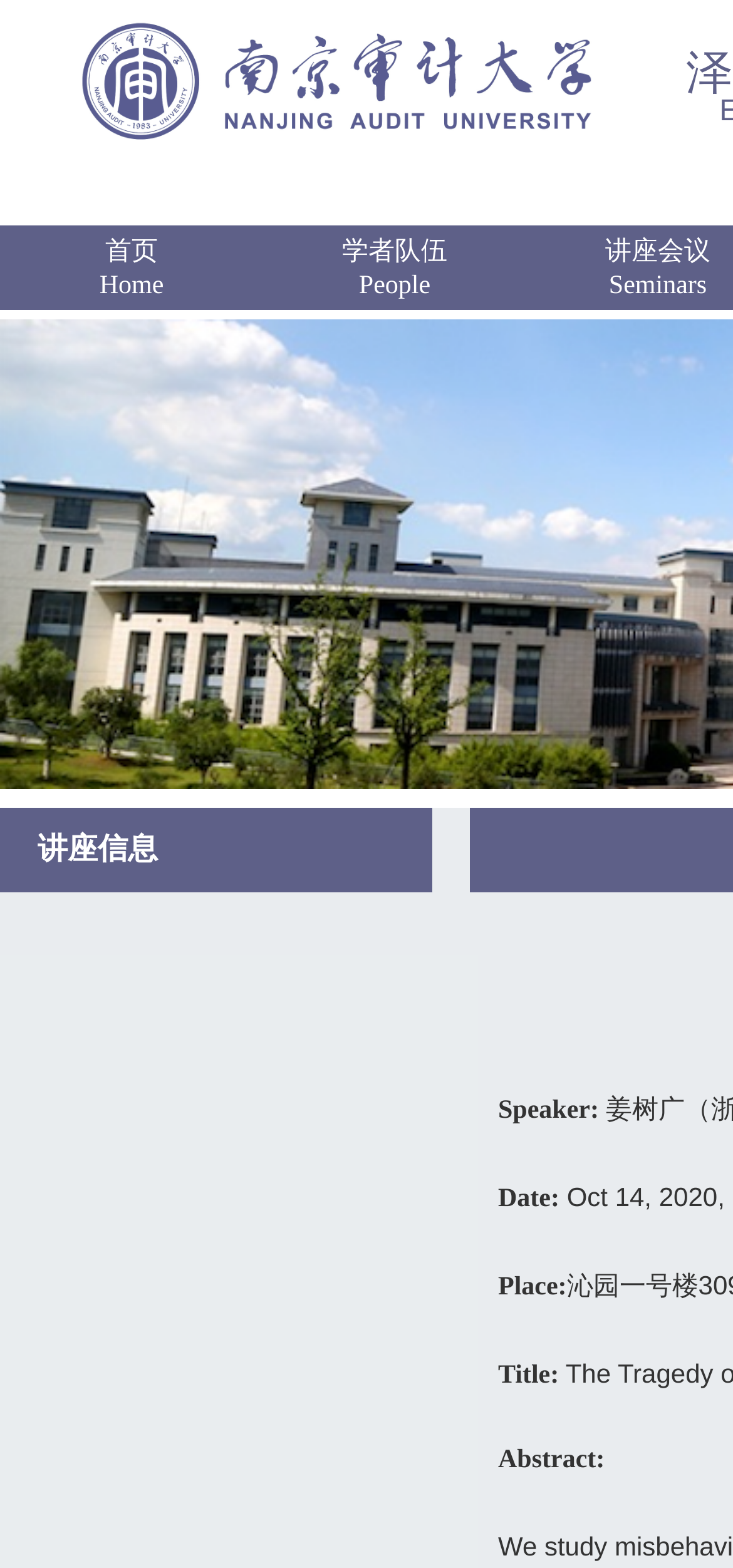Where is the seminar taking place?
Using the image as a reference, give an elaborate response to the question.

The webpage provides information about the seminar, including the place, which is mentioned as 沁园一号楼.